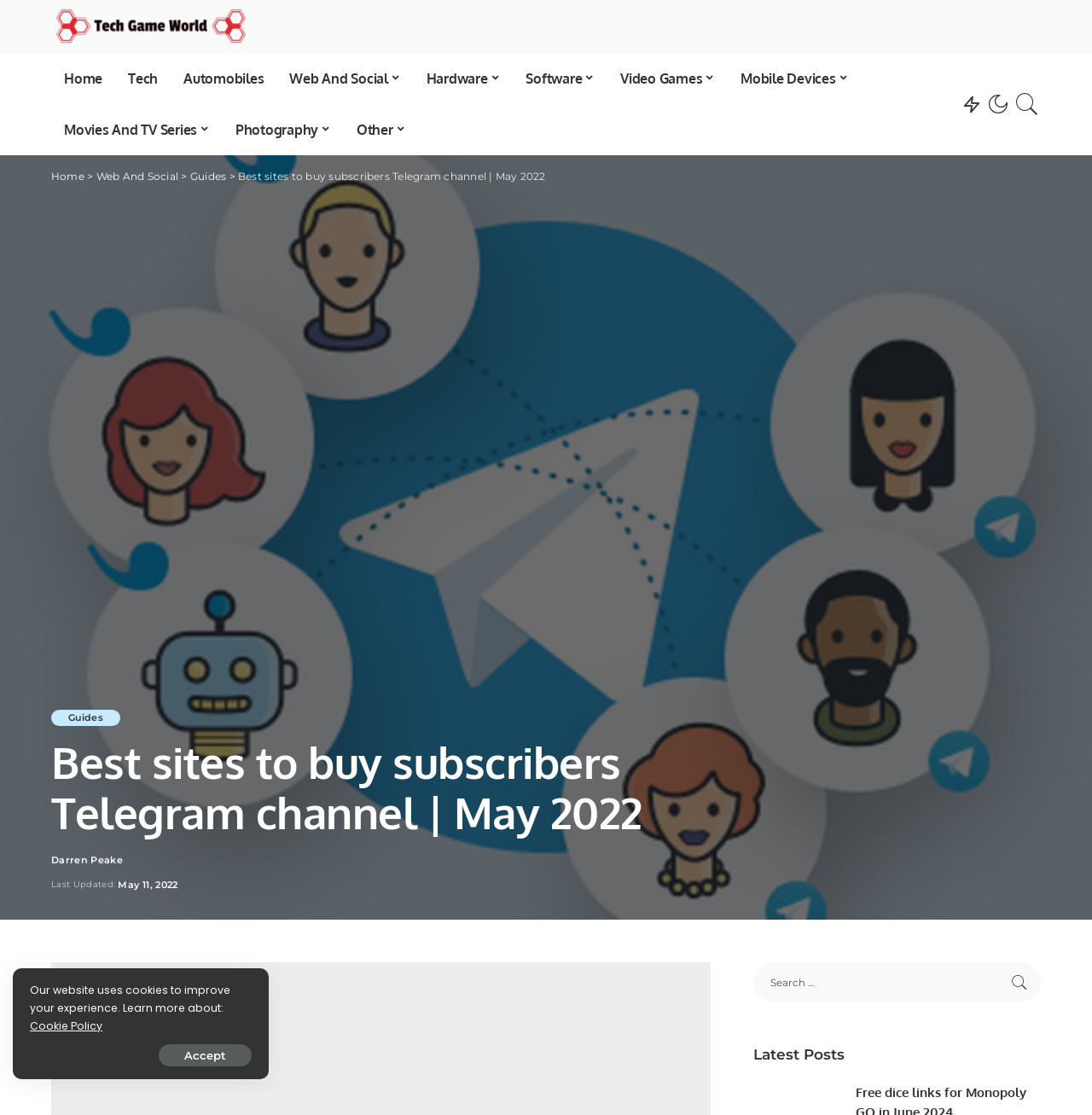Identify the bounding box of the UI component described as: "Tech".

[0.105, 0.047, 0.156, 0.093]